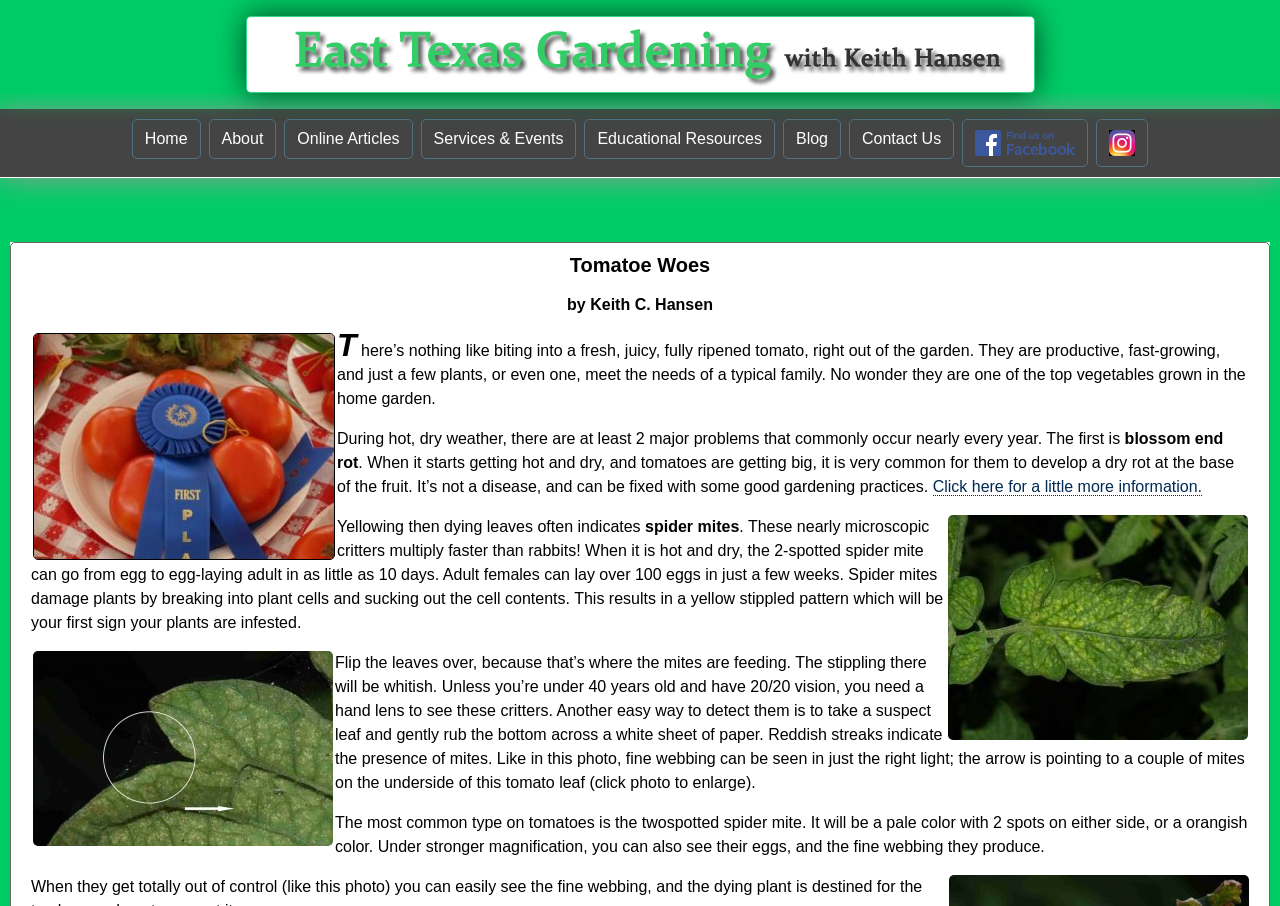Explain the webpage in detail, including its primary components.

The webpage is about East Texas Gardening with Keith Hansen. At the top left, there is a logo image. Below the logo, there is a navigation menu with links to different sections of the website, including Home, About, Online Articles, Services & Events, Educational Resources, Blog, Contact Us, and Find Us On Facebook. The Facebook link has a corresponding image next to it.

The main content of the webpage is an article titled "Tomatoe Woes" with a heading at the top. Below the heading, there is a static text "by Keith C. Hansen" indicating the author of the article. To the left of the author's name, there is an image.

The article discusses the joys of growing tomatoes and the common problems that occur during hot and dry weather. The text explains that tomatoes are productive and fast-growing, but they can be affected by blossom end rot and spider mites. There is a link to more information about these issues.

Below the text, there is an image of yellow leaves, which is related to the discussion of spider mites. The article explains that spider mites can cause yellowing leaves and provides information on how to detect them, including checking the underside of leaves and using a hand lens or a white sheet of paper to see the mites.

There are several images throughout the article, including one of a tomato leaf with spider mites, which can be enlarged by clicking on it. The article concludes with a description of the twospotted spider mite and its characteristics.